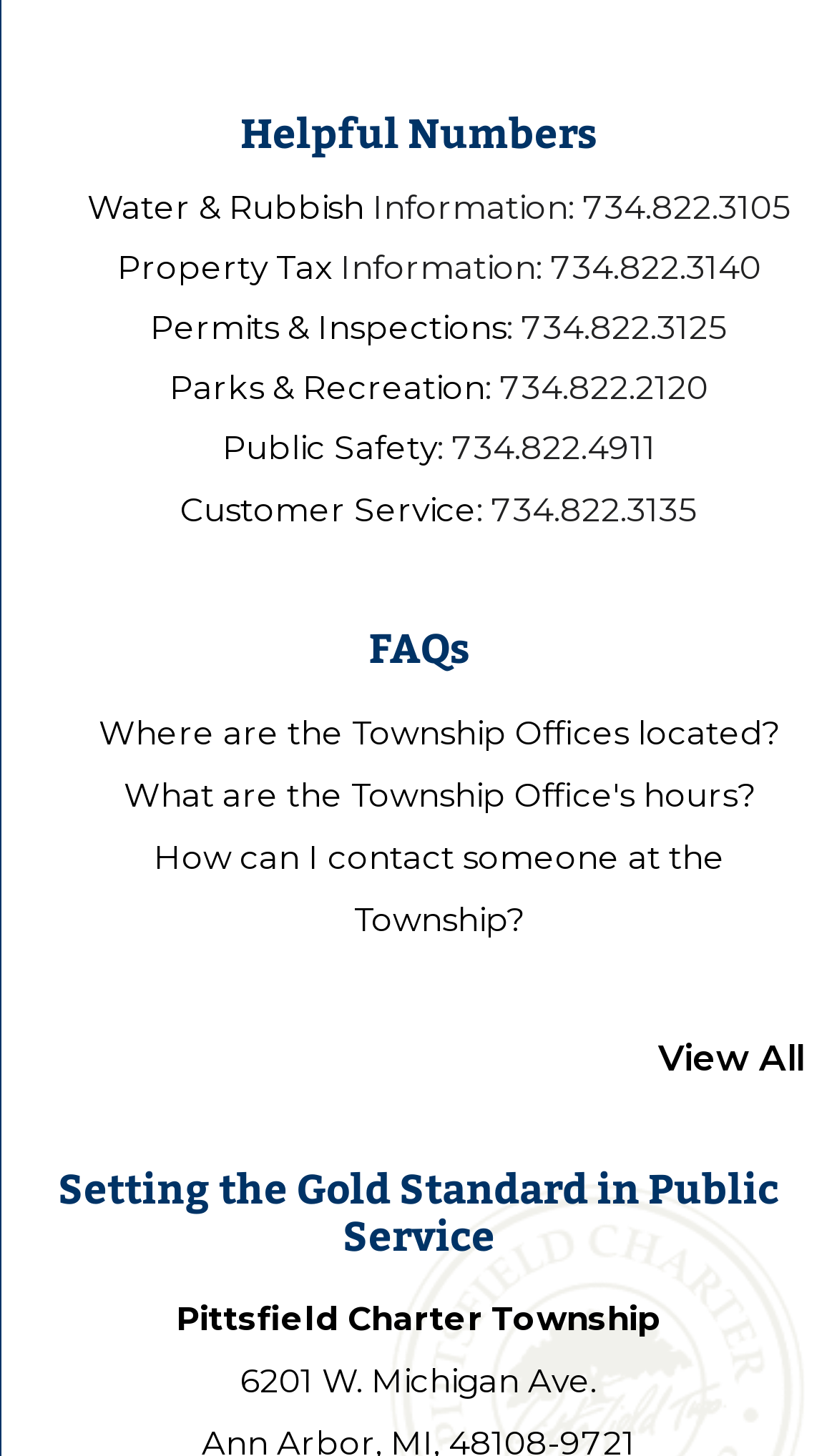Extract the bounding box coordinates for the UI element described by the text: "Water & Rubbish". The coordinates should be in the form of [left, top, right, bottom] with values between 0 and 1.

[0.104, 0.128, 0.435, 0.156]